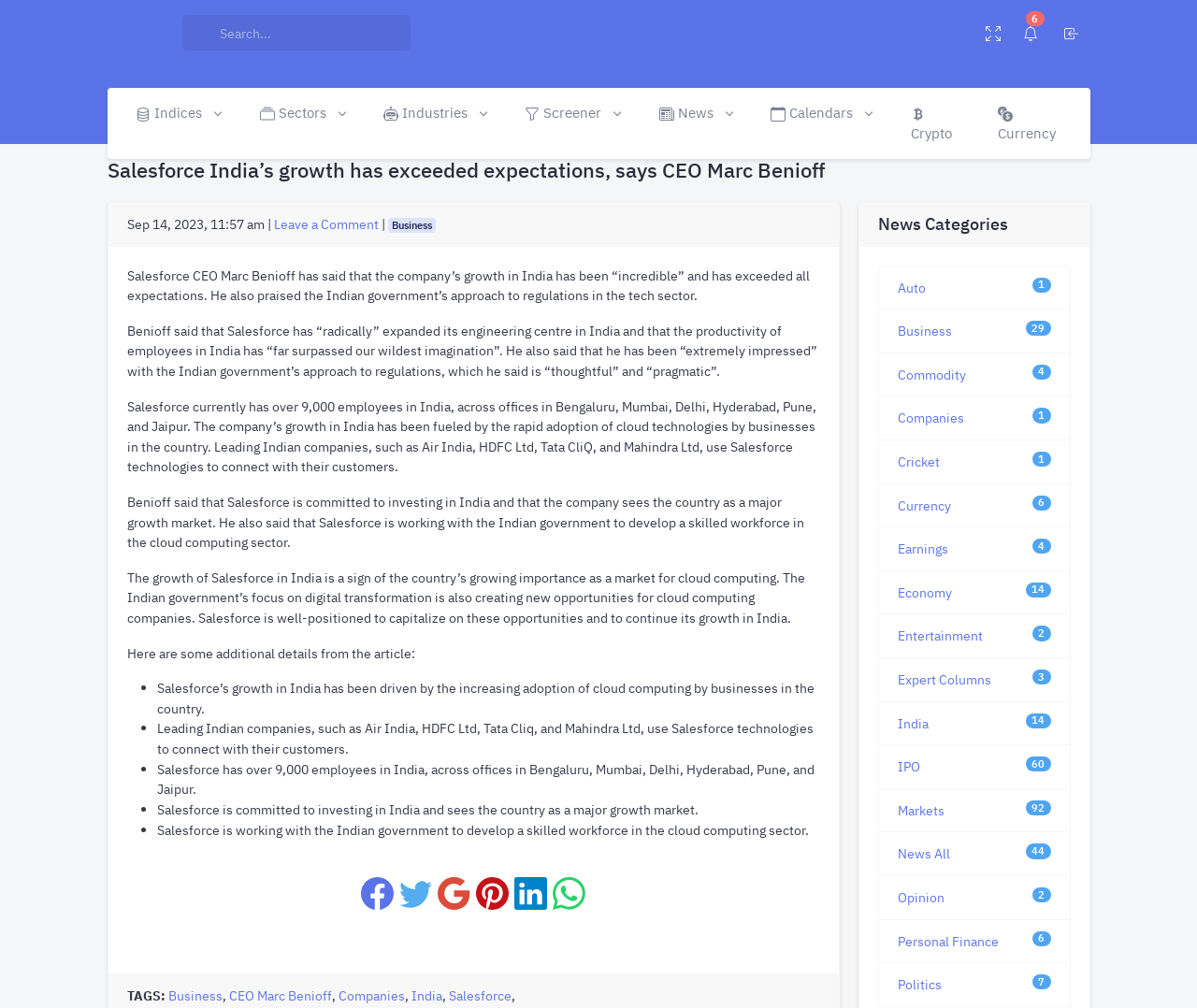Can you specify the bounding box coordinates for the region that should be clicked to fulfill this instruction: "Read the news".

[0.534, 0.087, 0.628, 0.137]